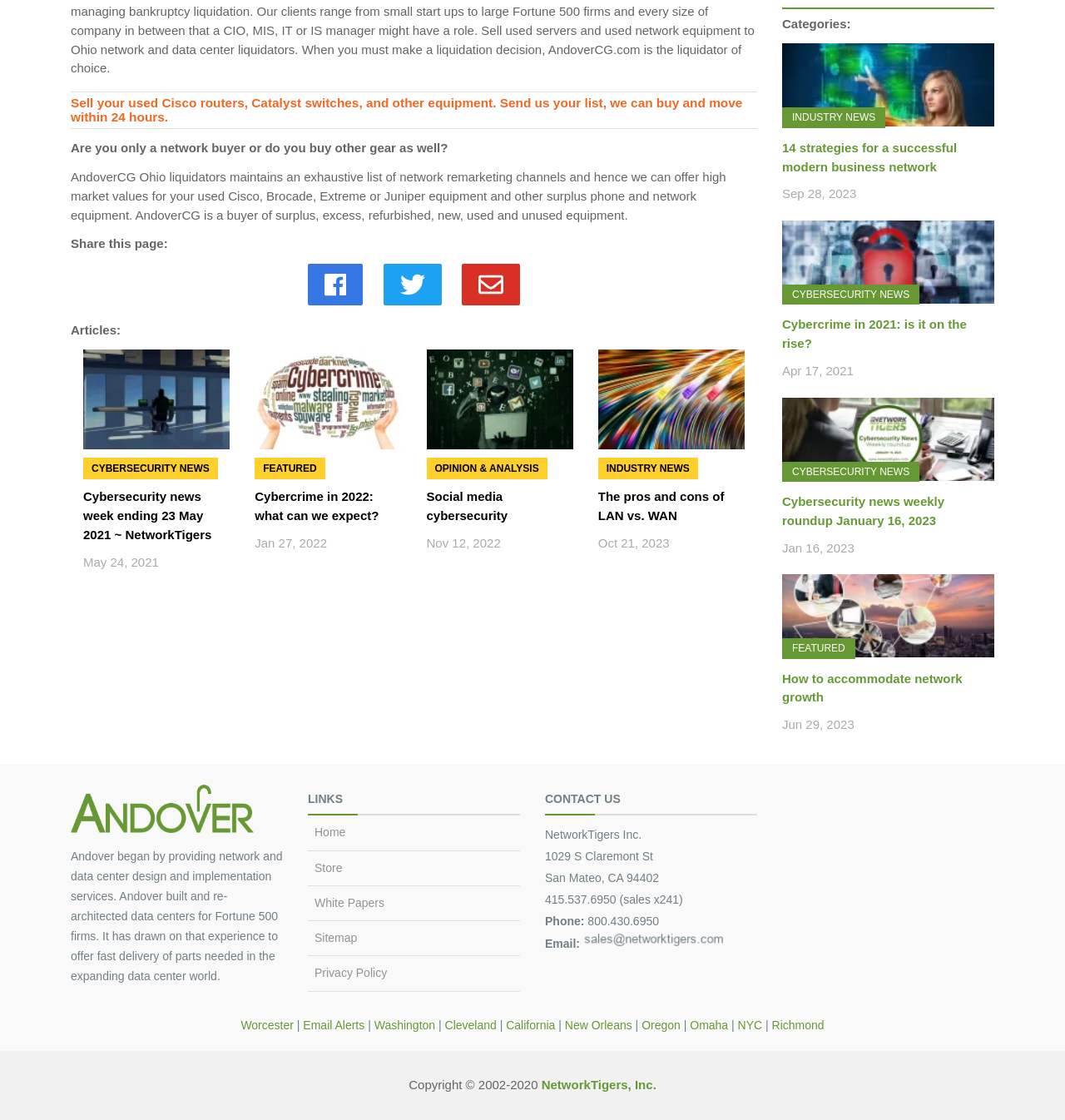Can you show the bounding box coordinates of the region to click on to complete the task described in the instruction: "Contact us at 415.537.6950"?

[0.512, 0.797, 0.641, 0.809]